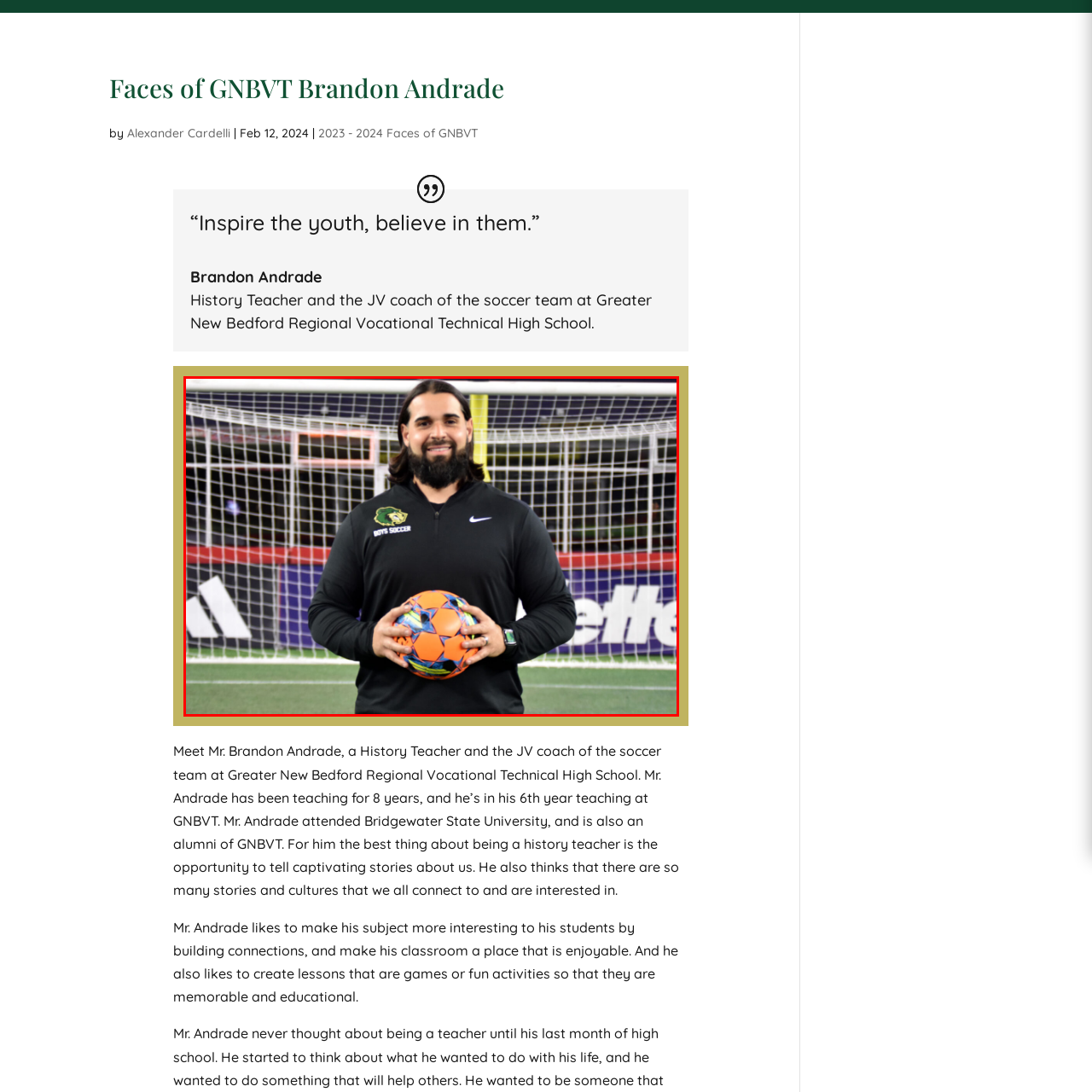Examine the image within the red border and provide a concise answer: Is Mr. Brandon Andrade a teacher?

Yes